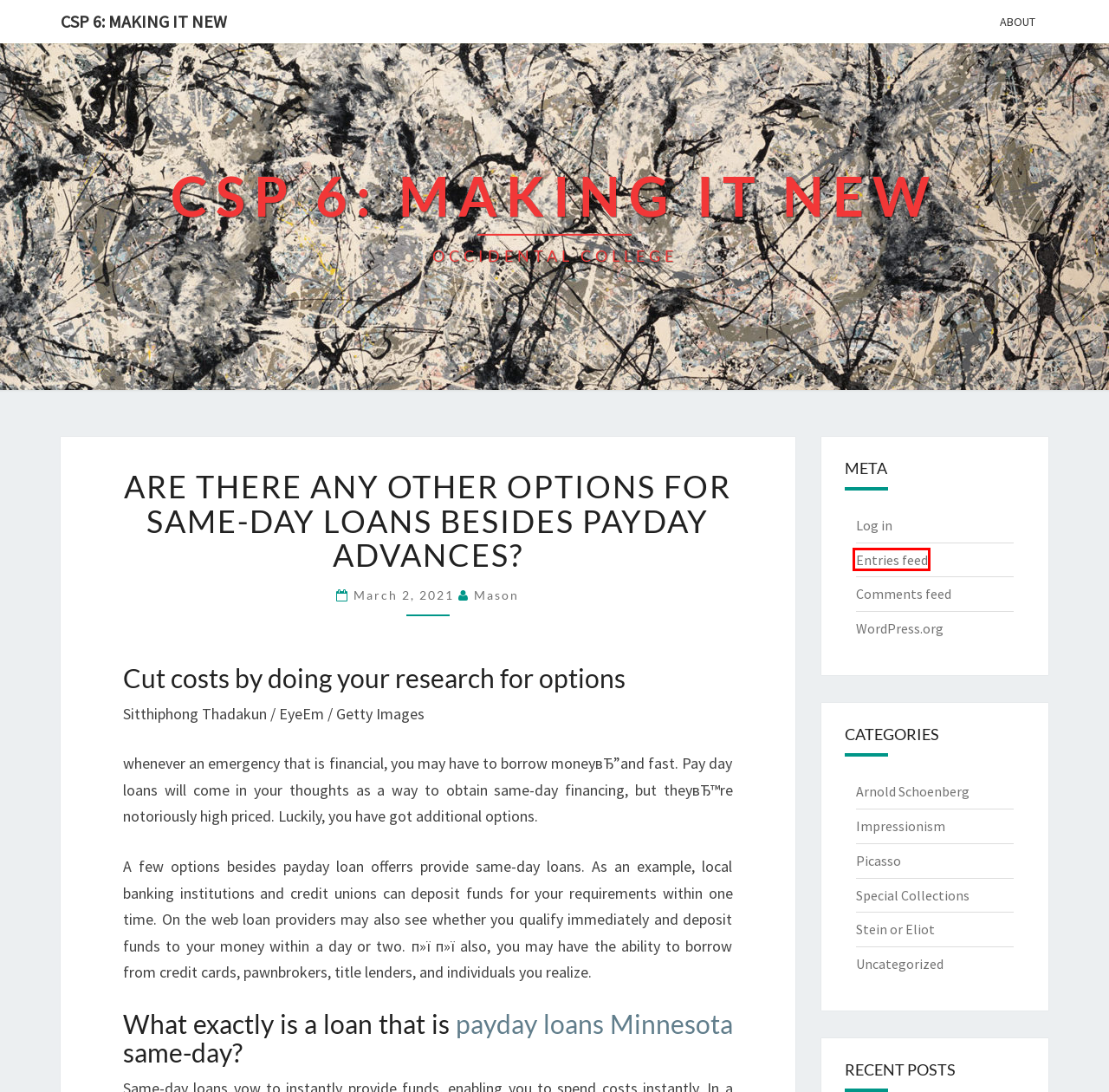You are provided with a screenshot of a webpage that has a red bounding box highlighting a UI element. Choose the most accurate webpage description that matches the new webpage after clicking the highlighted element. Here are your choices:
A. Uncategorized – CSP 6: Making It New
B. CSP 6: Making It New – OCCIDENTAL COLLEGE
C. Mason – CSP 6: Making It New
D. CSP 6: Making It New
E. Impressionism – CSP 6: Making It New
F. Special Collections – CSP 6: Making It New
G. Stein or Eliot – CSP 6: Making It New
H. Picasso – CSP 6: Making It New

D